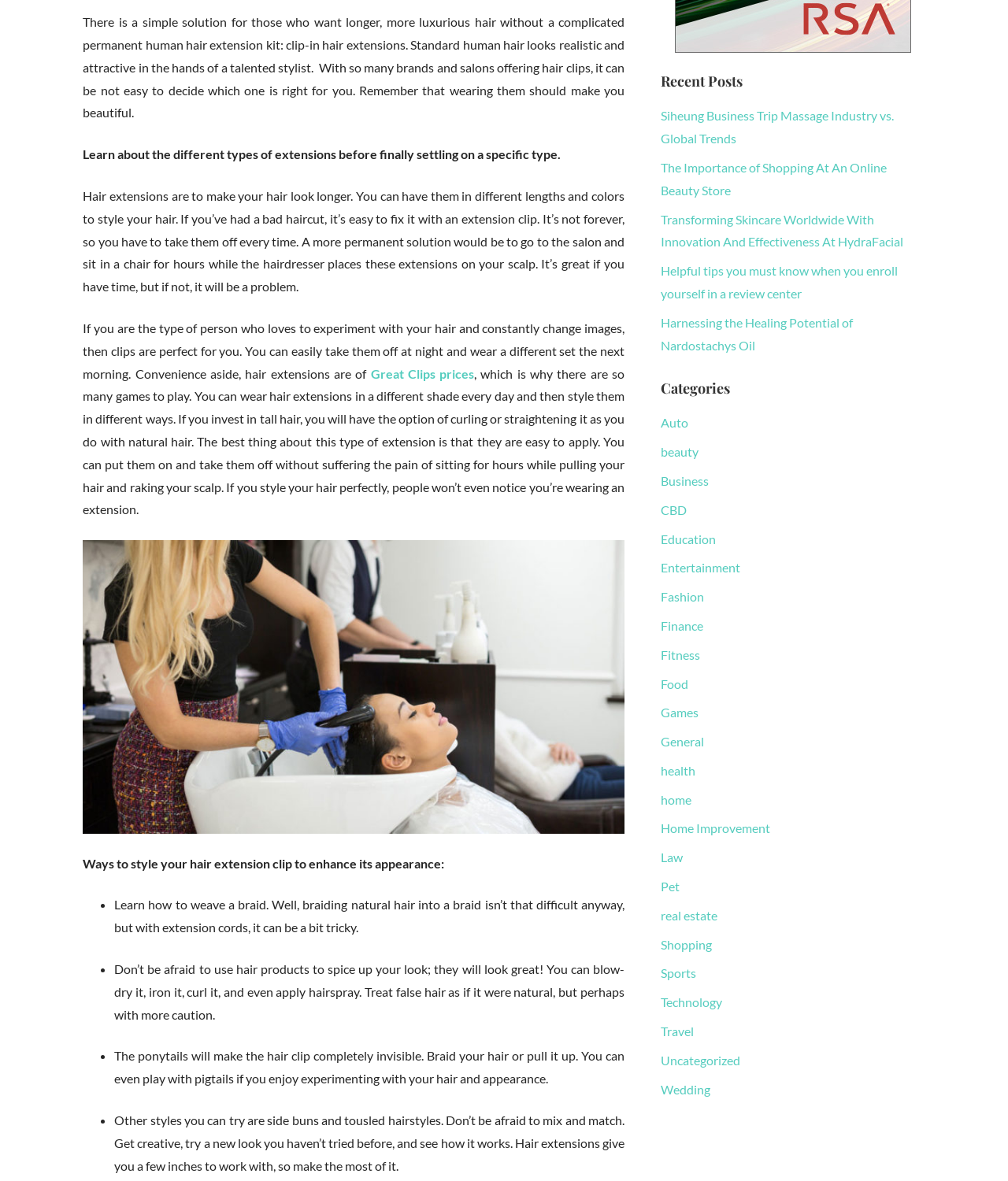Bounding box coordinates are specified in the format (top-left x, top-left y, bottom-right x, bottom-right y). All values are floating point numbers bounded between 0 and 1. Please provide the bounding box coordinate of the region this sentence describes: Entertainment

[0.655, 0.474, 0.734, 0.487]